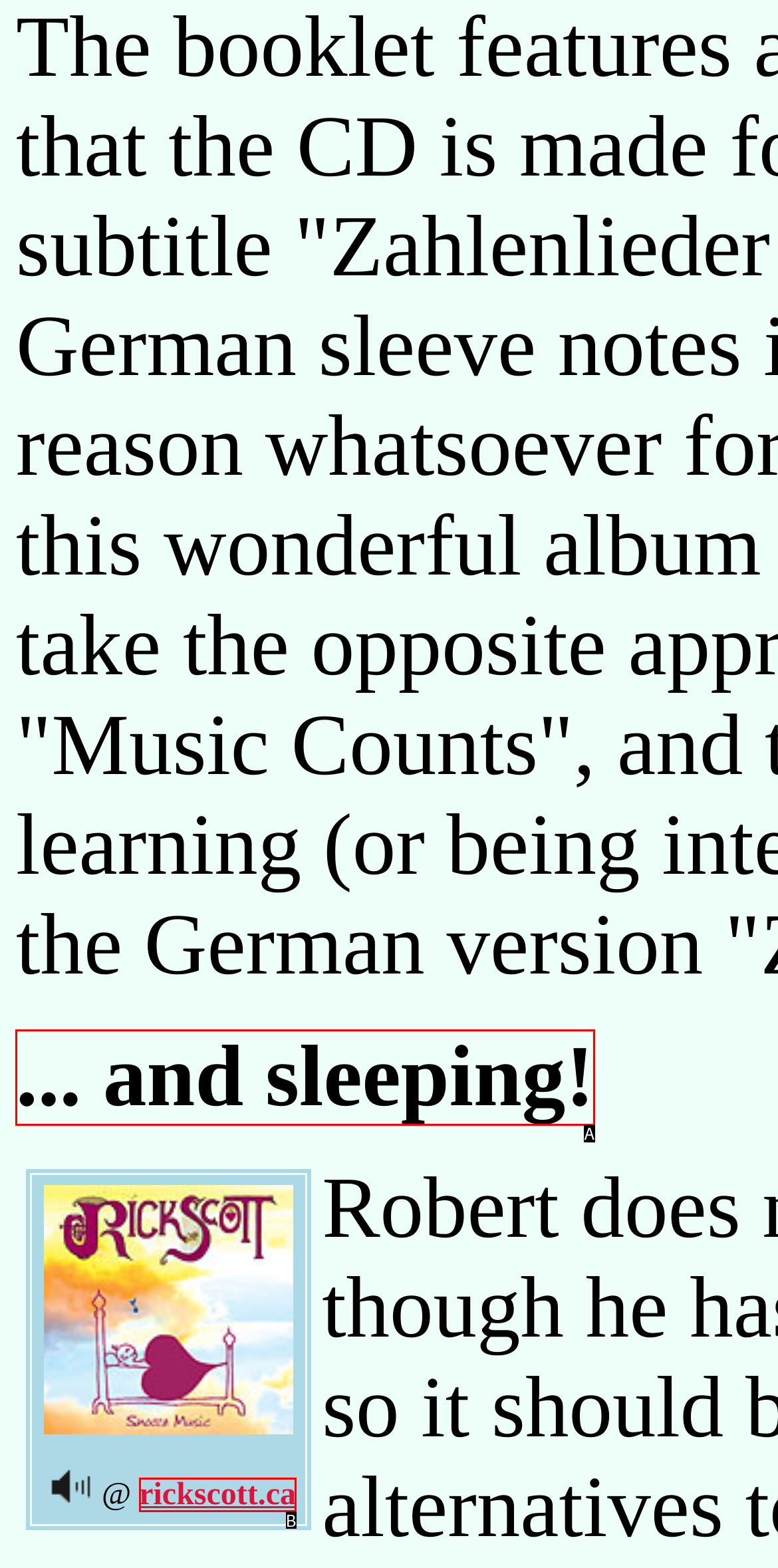Using the description: rickscott.ca
Identify the letter of the corresponding UI element from the choices available.

B